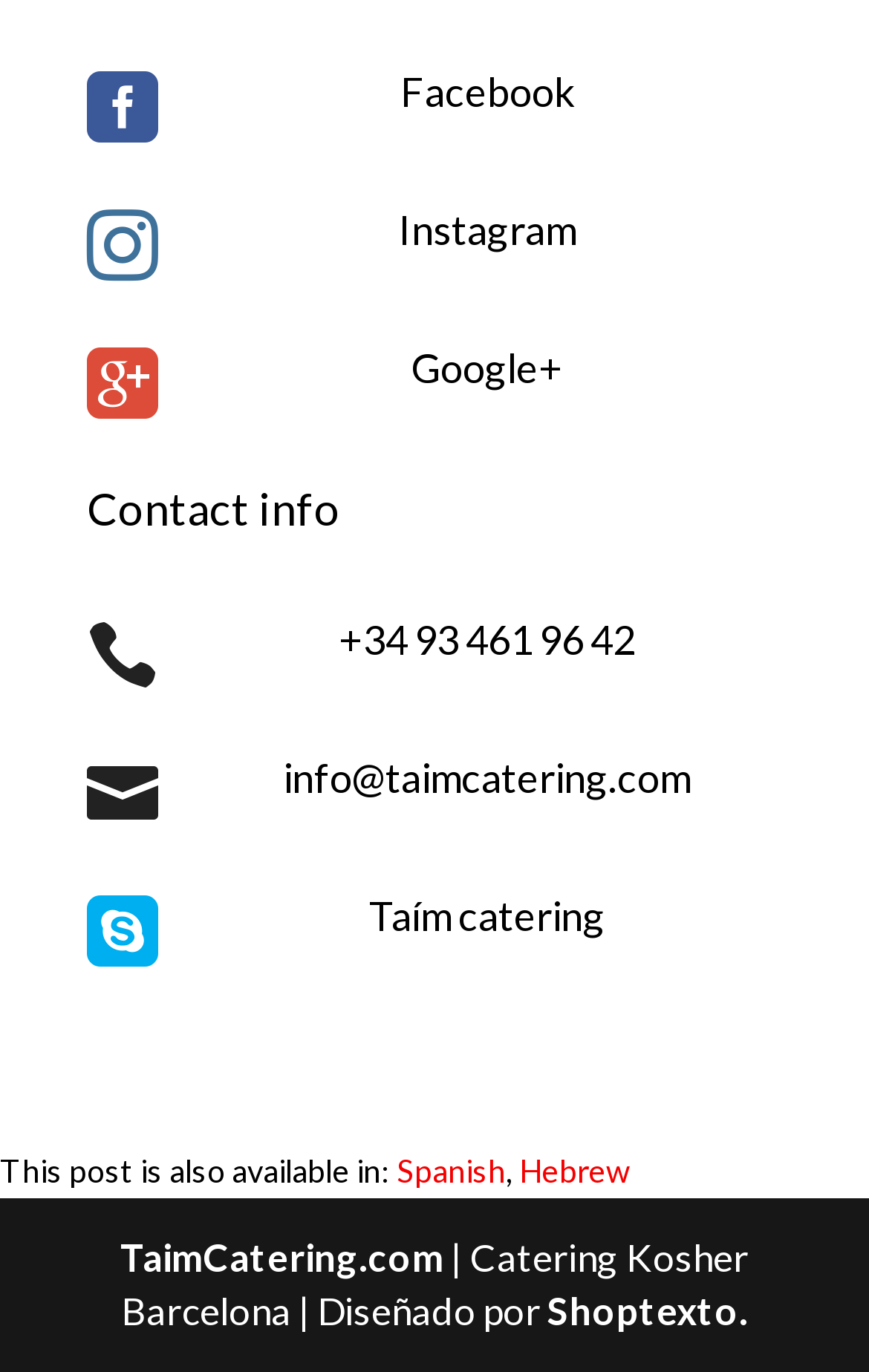What is the phone number listed?
Refer to the screenshot and respond with a concise word or phrase.

+34 93 461 96 42